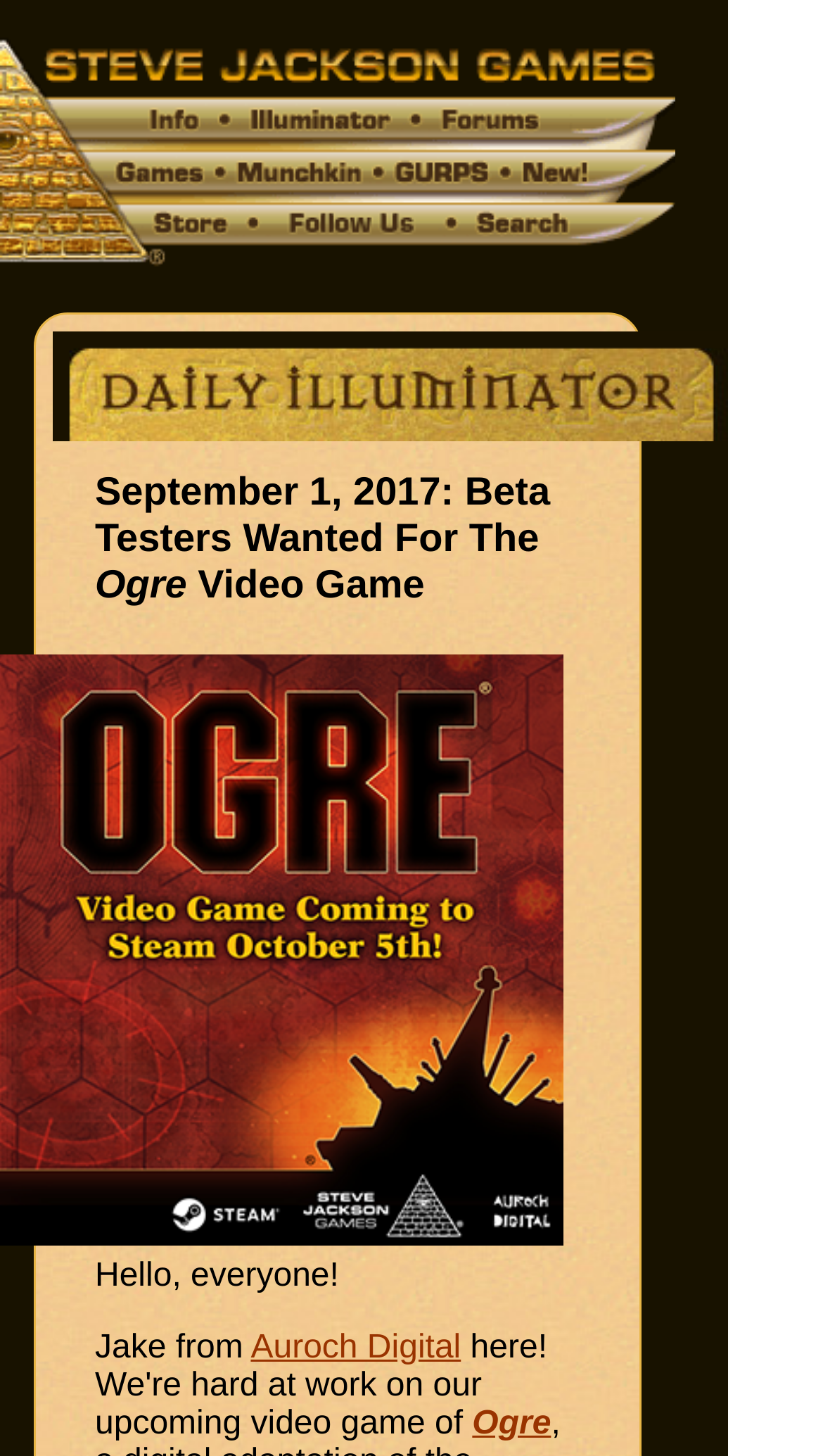Respond to the question below with a single word or phrase:
How many images are at the top of the webpage?

2